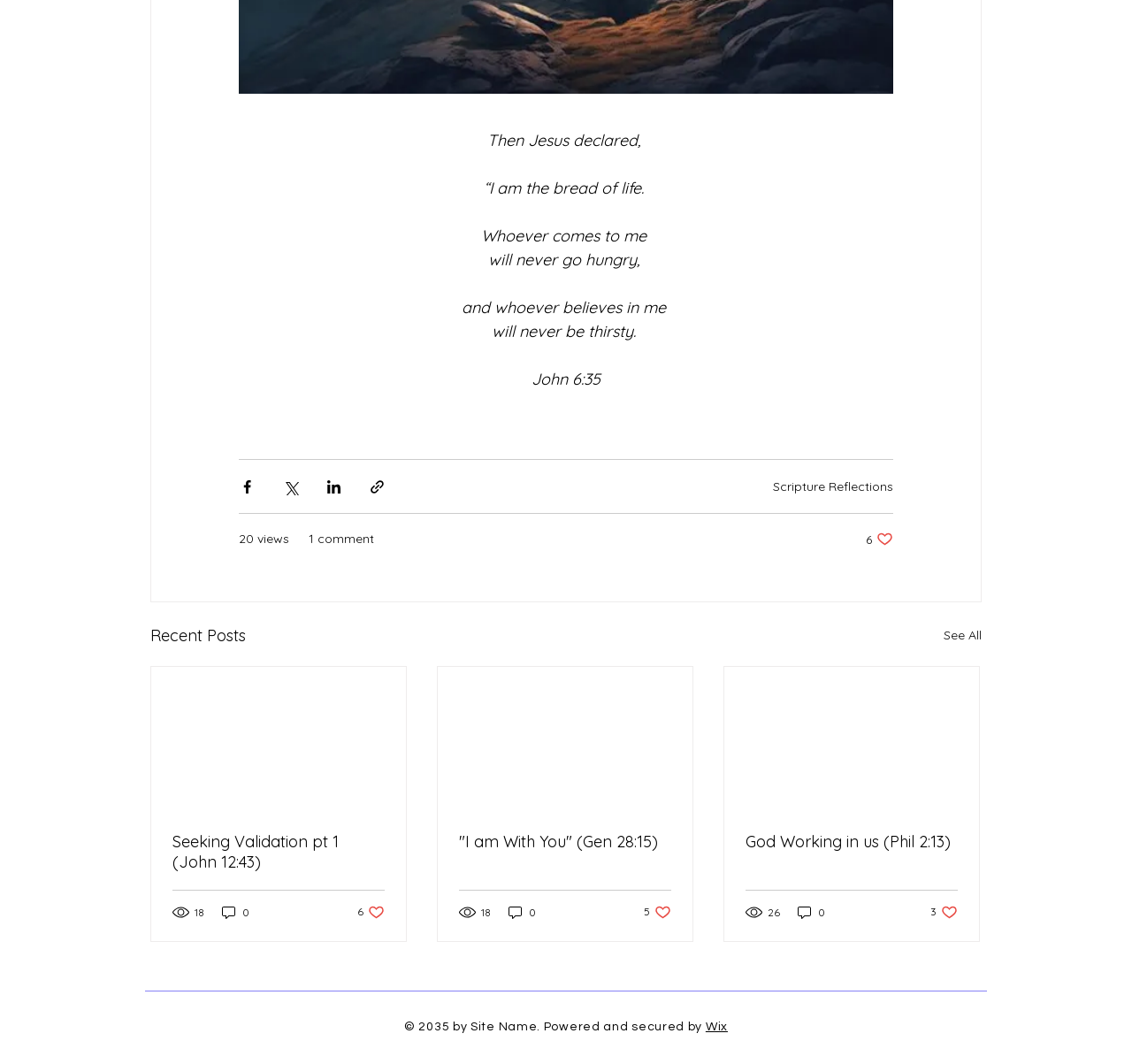Please provide a short answer using a single word or phrase for the question:
How many likes does the third article have?

3 likes